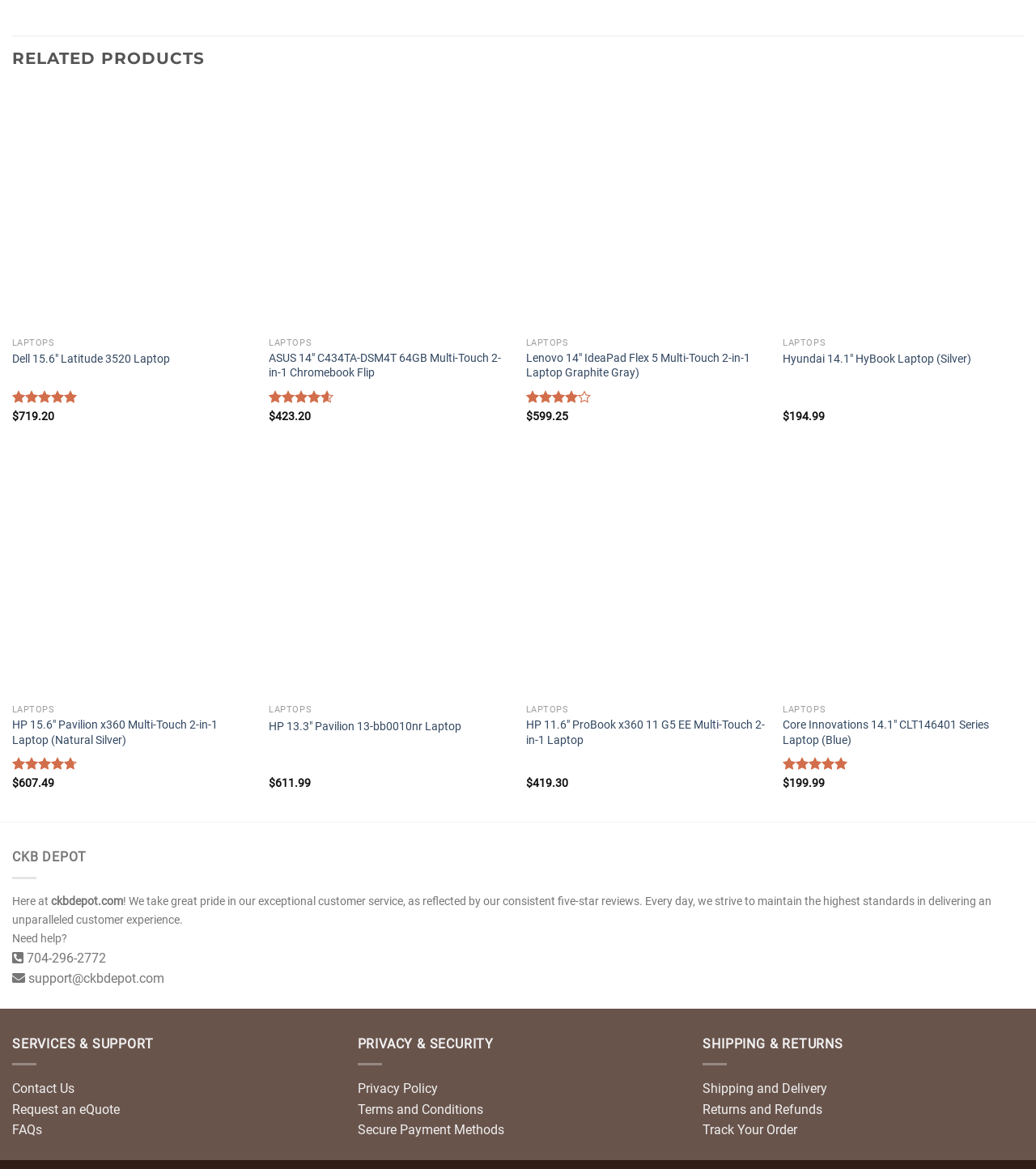Can you find the bounding box coordinates of the area I should click to execute the following instruction: "Check the 'Shipping and Delivery' information"?

[0.678, 0.925, 0.799, 0.938]